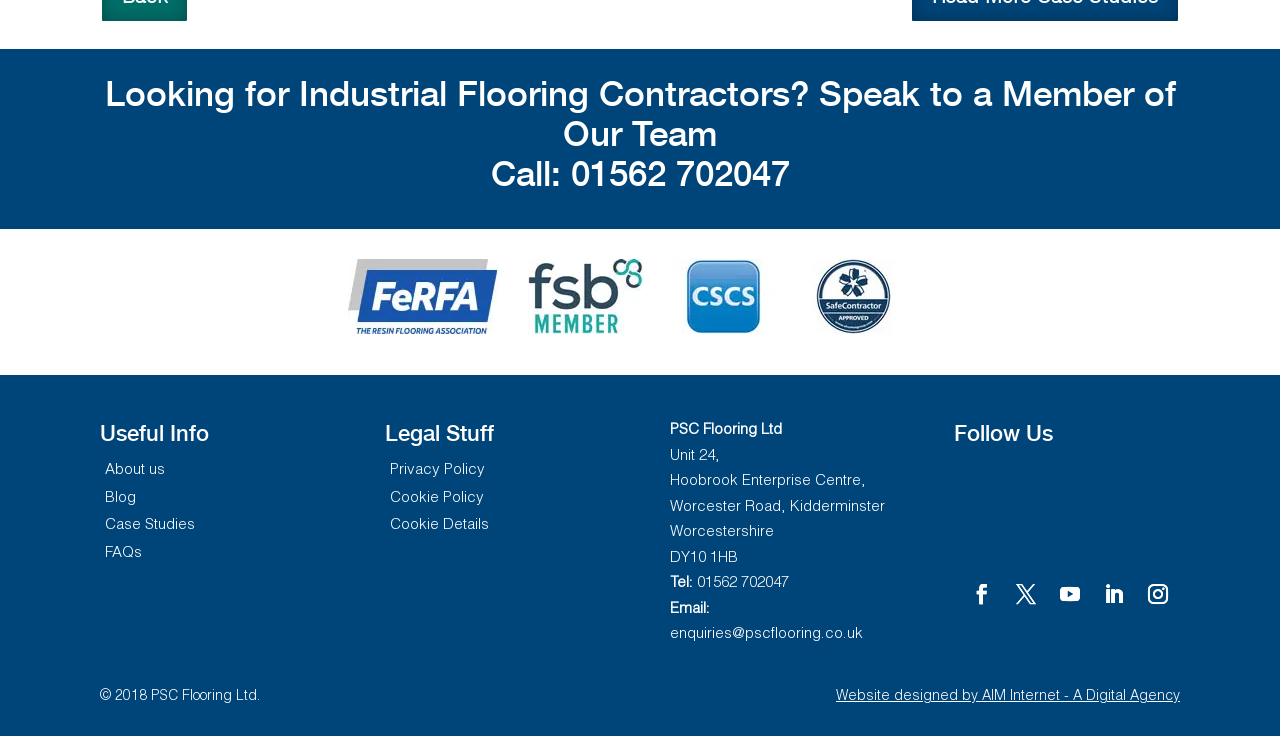What is the name of the company?
Look at the screenshot and respond with one word or a short phrase.

PSC Flooring Ltd